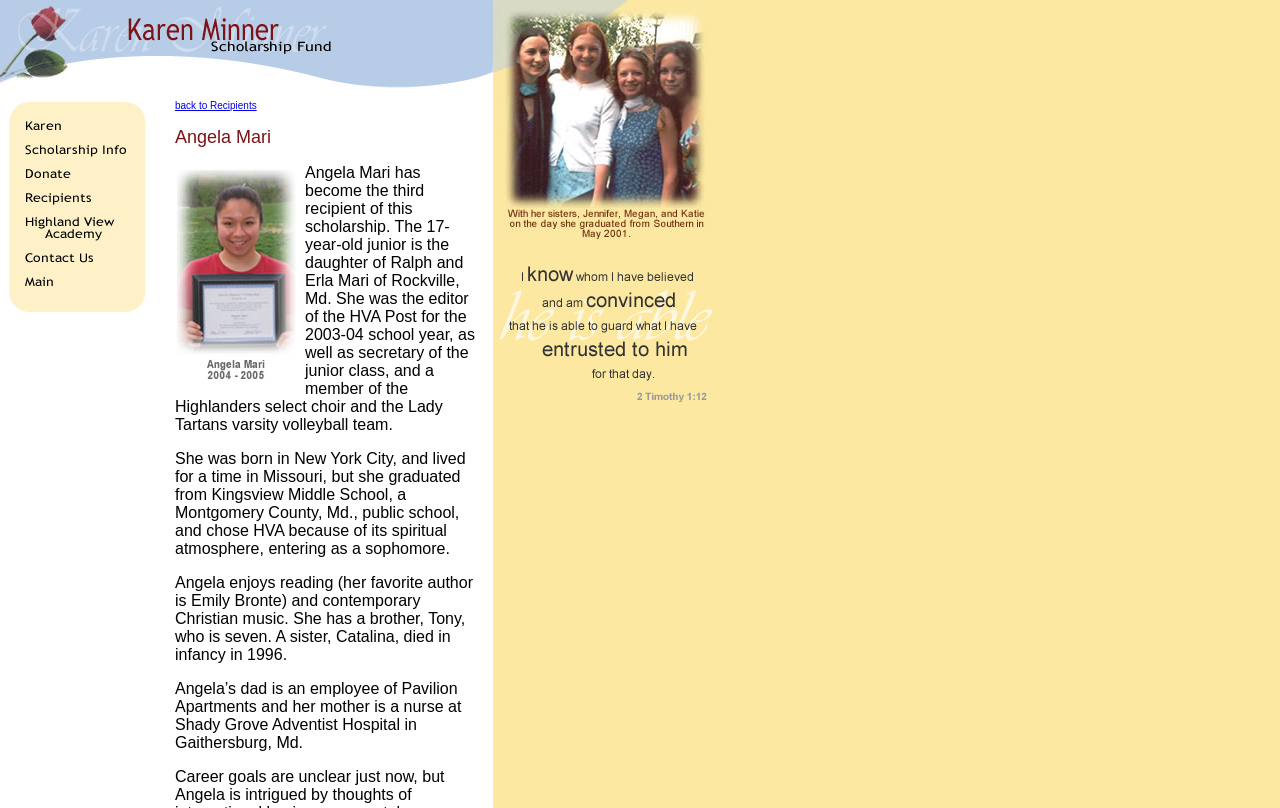Please give the bounding box coordinates of the area that should be clicked to fulfill the following instruction: "click the first recipient link". The coordinates should be in the format of four float numbers from 0 to 1, i.e., [left, top, right, bottom].

[0.0, 0.151, 0.136, 0.172]